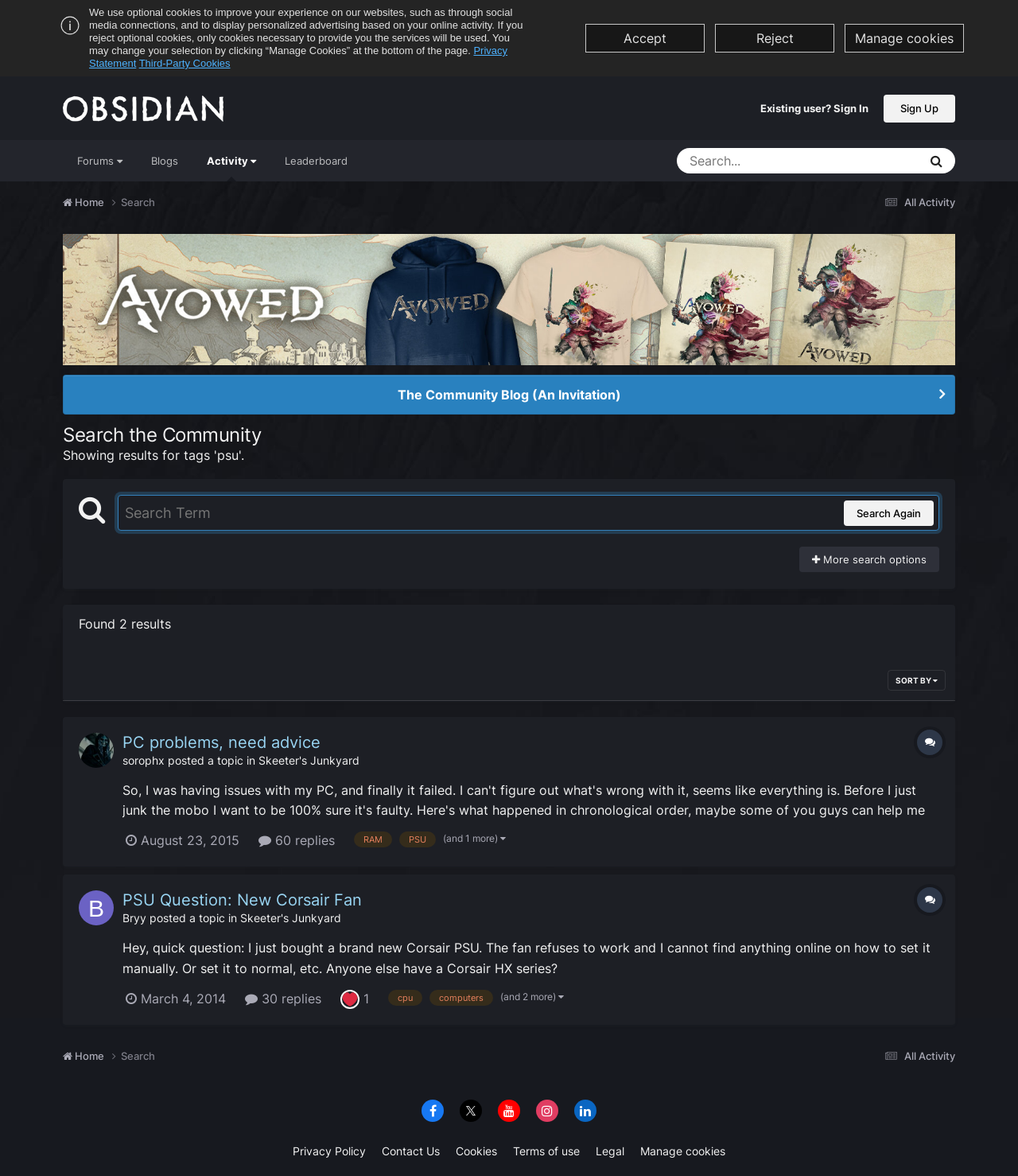Could you find the bounding box coordinates of the clickable area to complete this instruction: "View a topic"?

[0.12, 0.623, 0.315, 0.639]